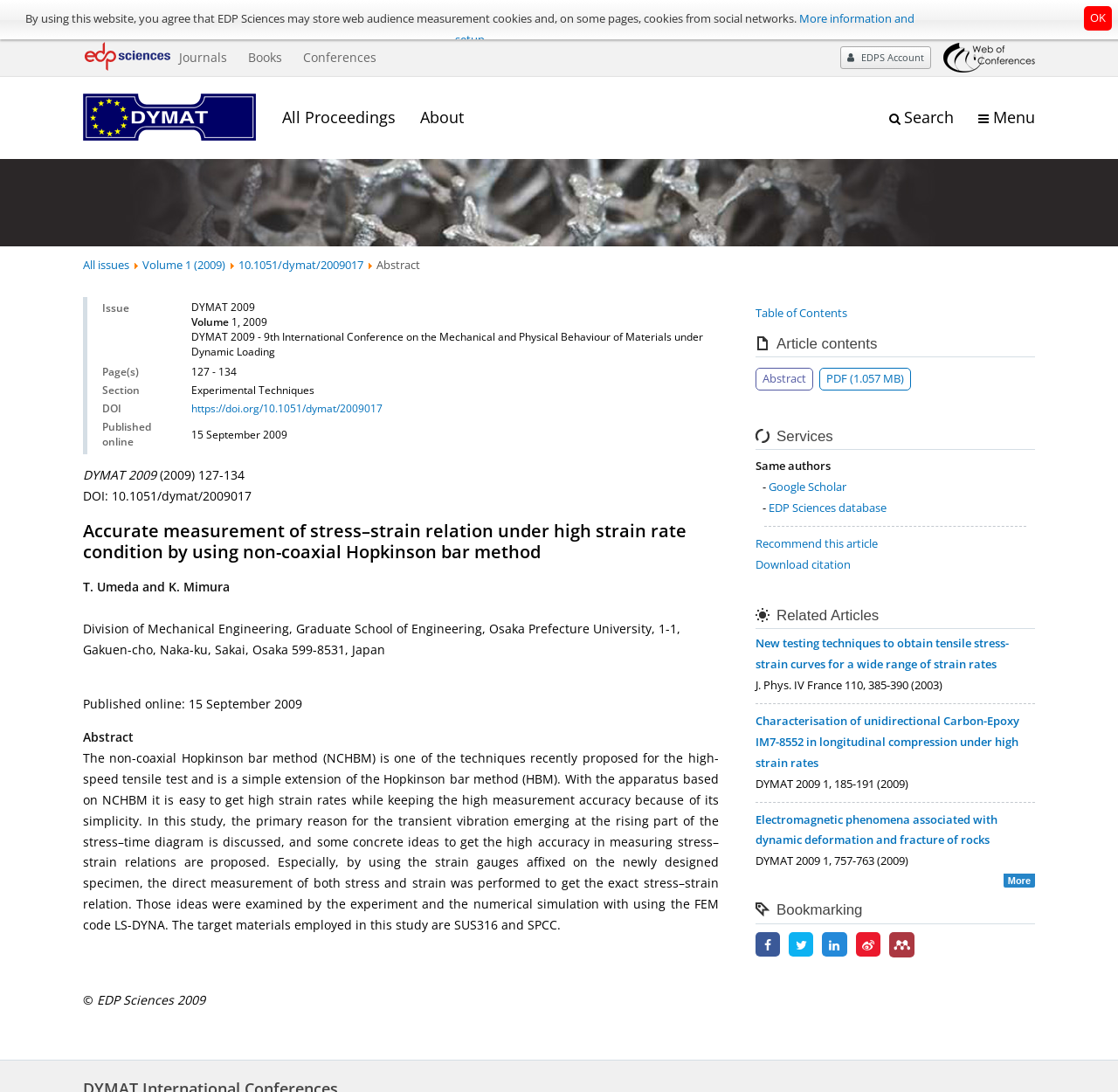Can you show the bounding box coordinates of the region to click on to complete the task described in the instruction: "Download the PDF"?

[0.733, 0.355, 0.815, 0.376]